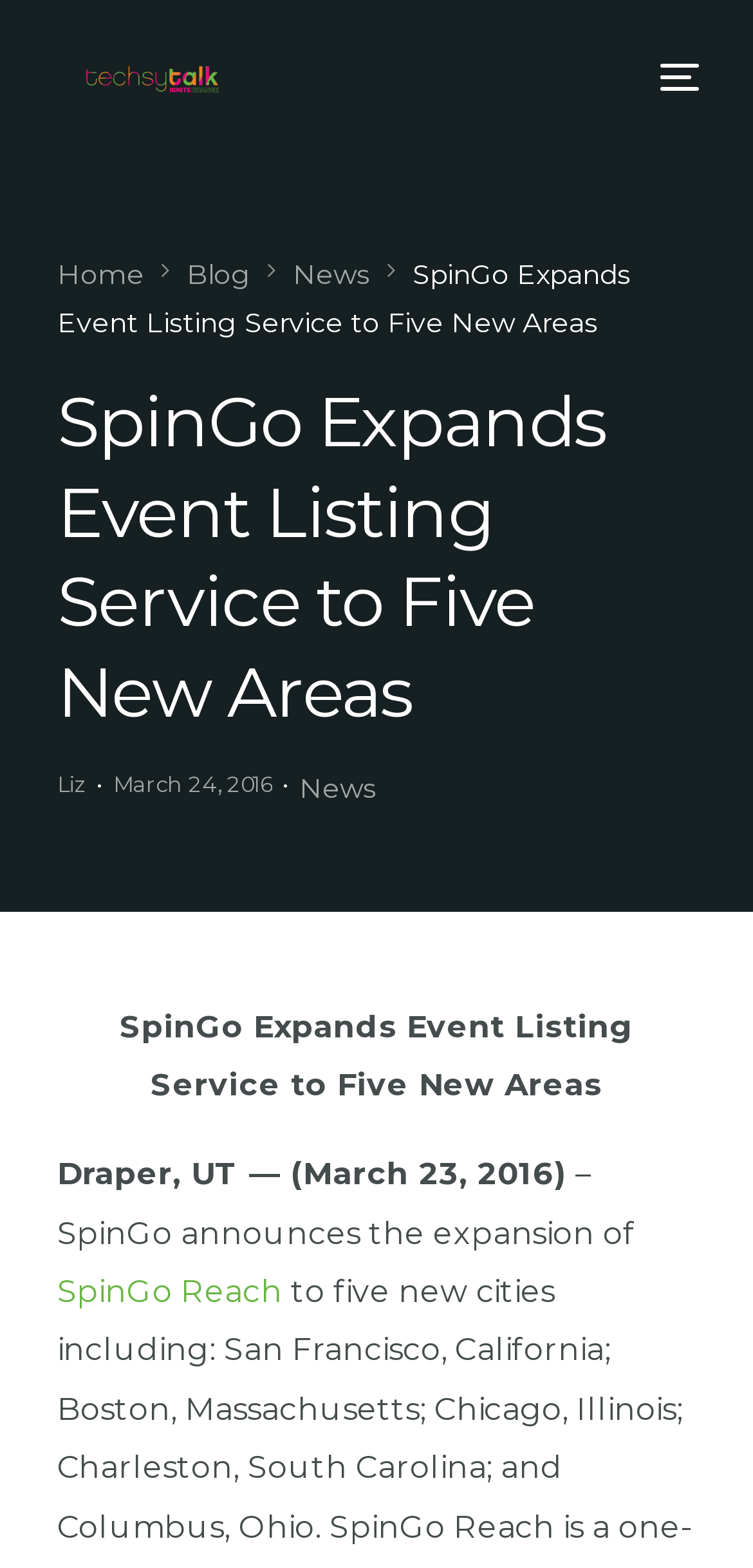What is the date of the news article?
Please look at the screenshot and answer using one word or phrase.

March 24, 2016